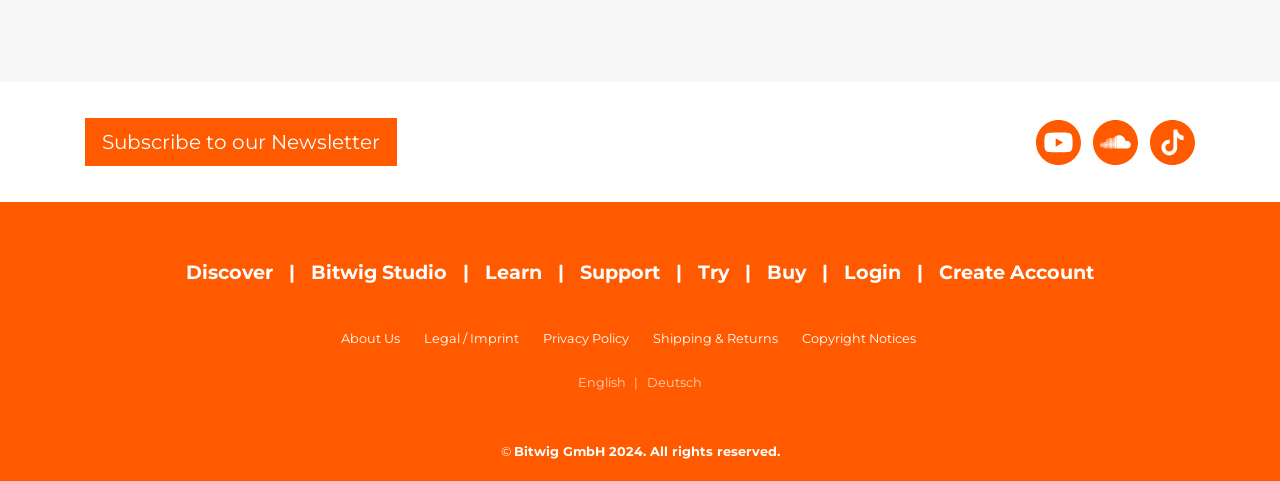Provide a short answer to the following question with just one word or phrase: How many social media links are available?

4